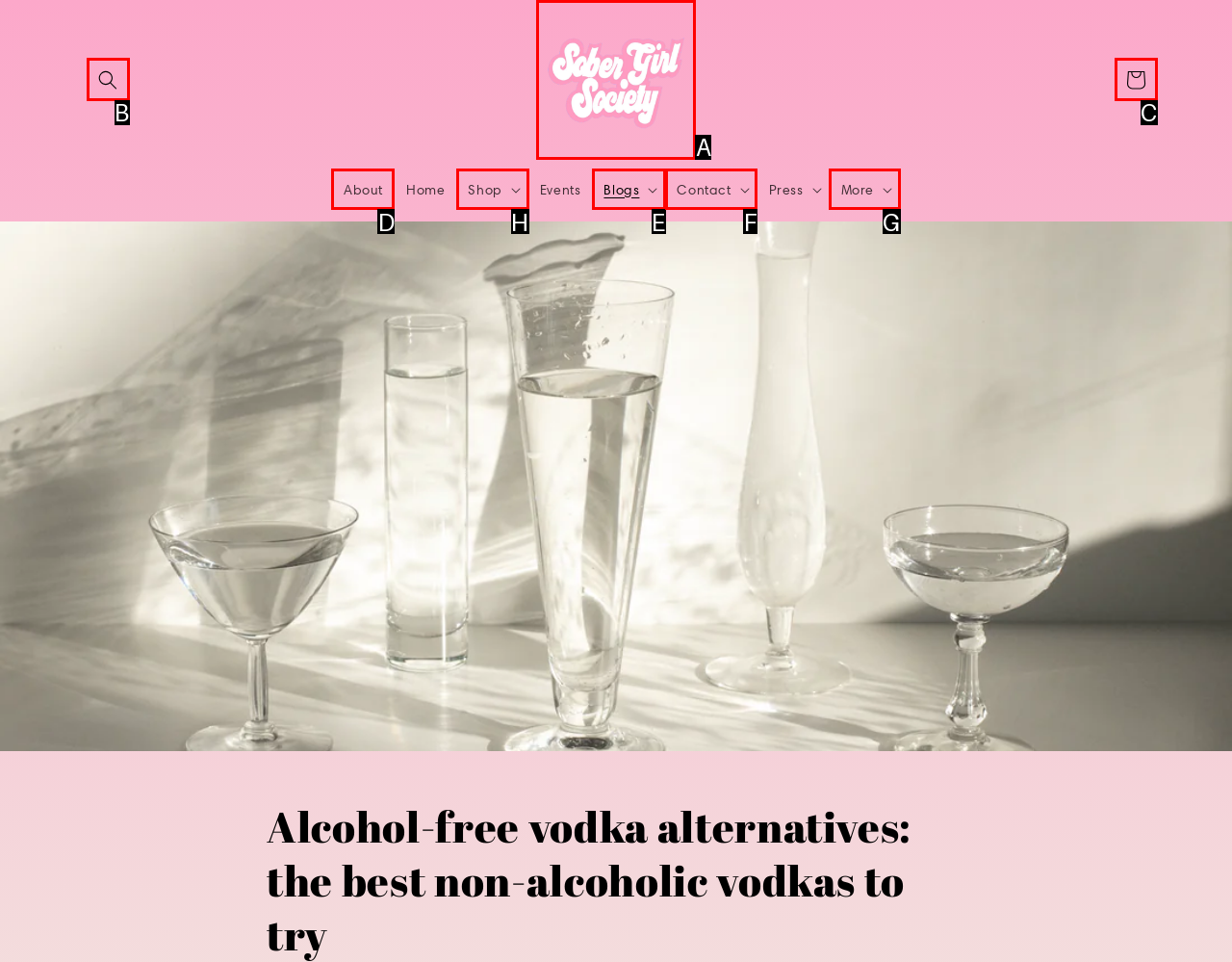Specify the letter of the UI element that should be clicked to achieve the following: Shop for products
Provide the corresponding letter from the choices given.

H